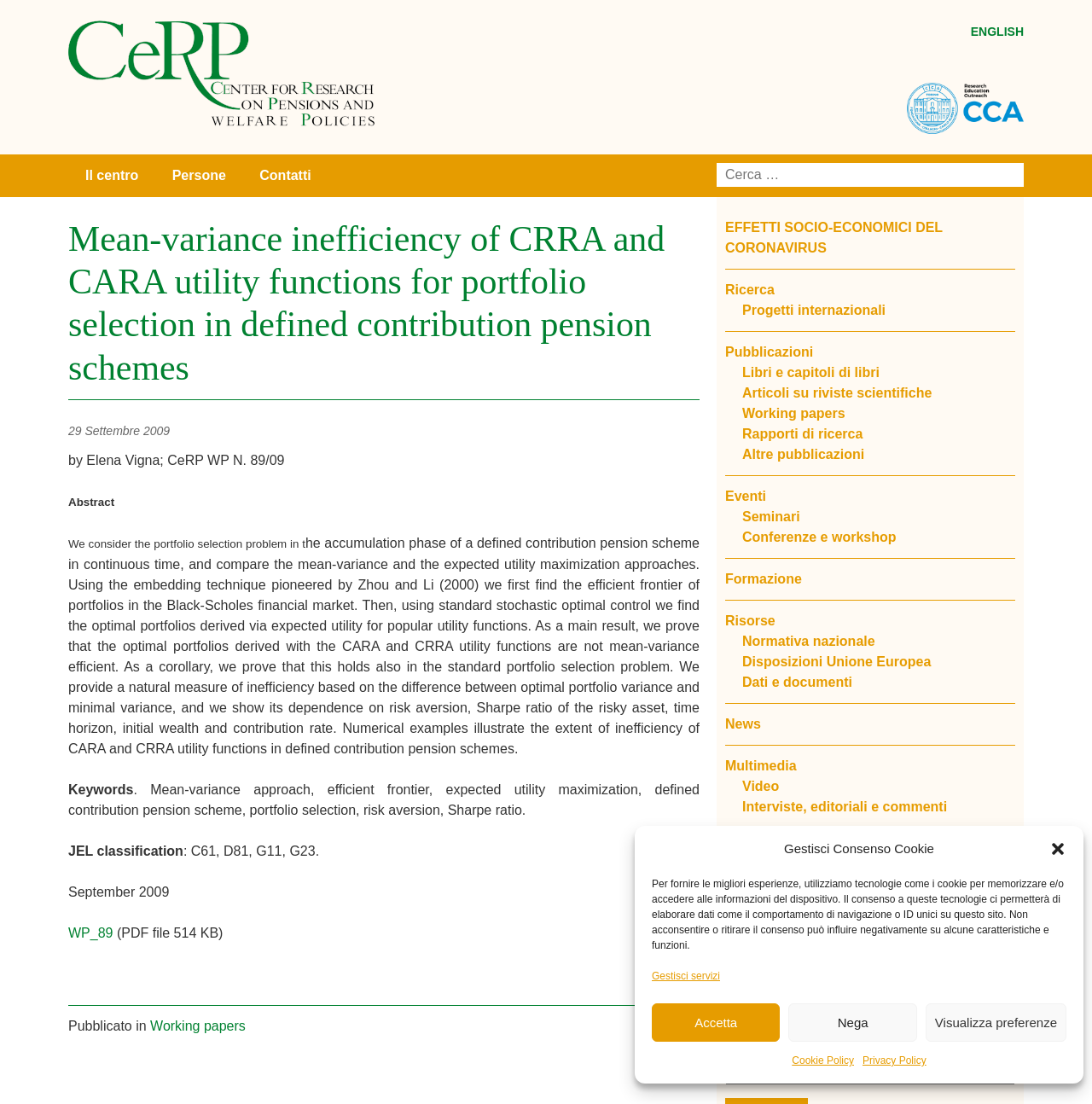Locate the bounding box coordinates of the area where you should click to accomplish the instruction: "Visit Collegio Carlo Alberto website".

[0.83, 0.09, 0.938, 0.104]